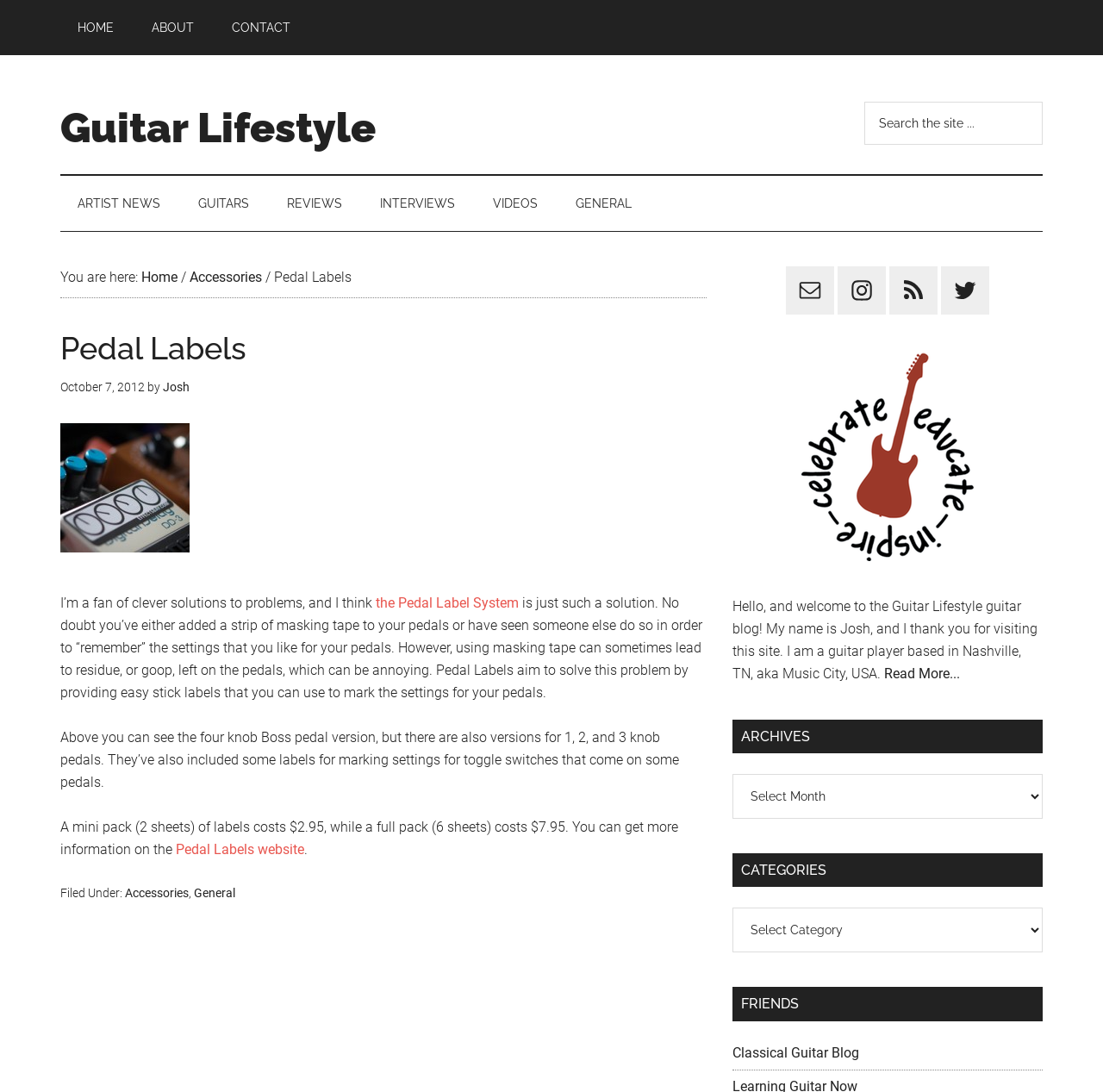Respond to the following question using a concise word or phrase: 
What is the purpose of Pedal Labels?

To mark settings for pedals